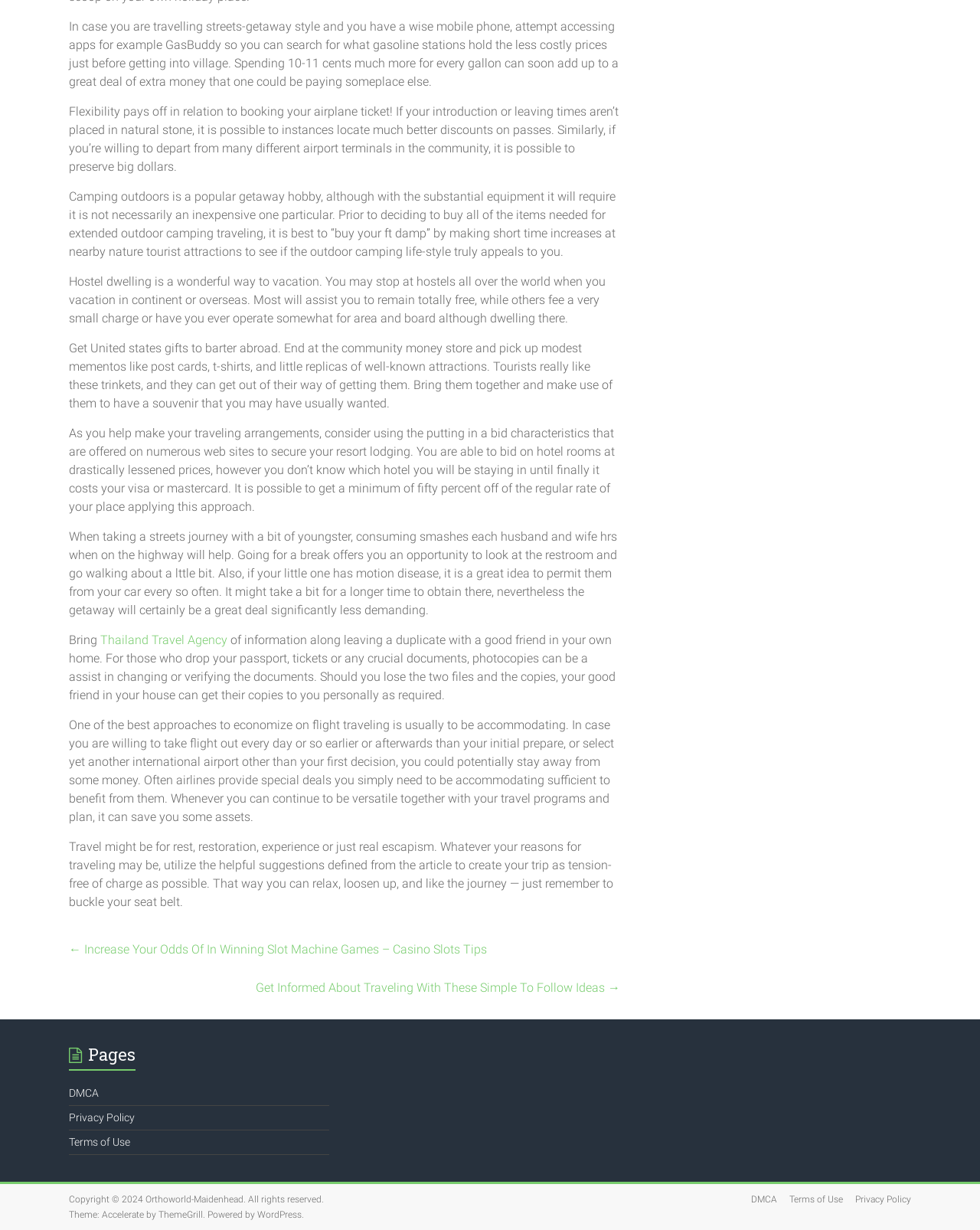Can you pinpoint the bounding box coordinates for the clickable element required for this instruction: "Check the Privacy Policy"? The coordinates should be four float numbers between 0 and 1, i.e., [left, top, right, bottom].

[0.07, 0.903, 0.138, 0.913]